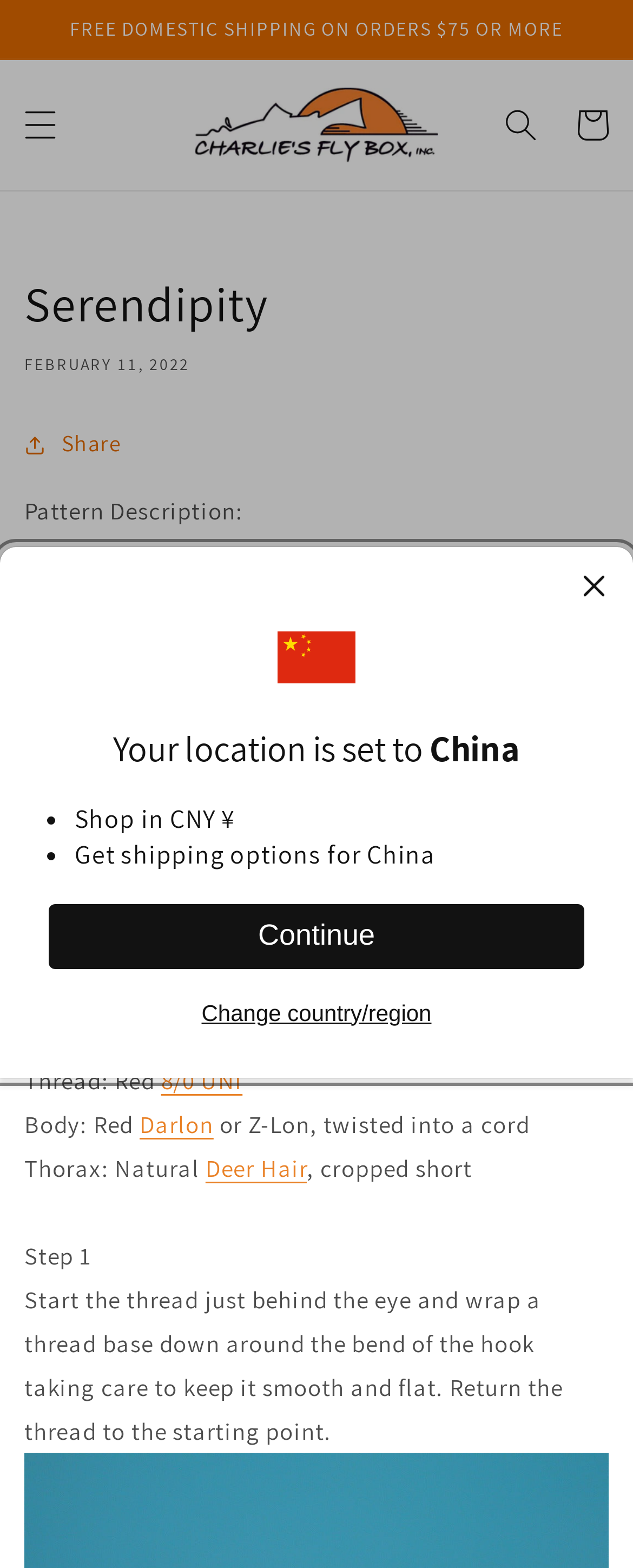Show the bounding box coordinates of the region that should be clicked to follow the instruction: "click the continue button."

[0.077, 0.576, 0.923, 0.618]